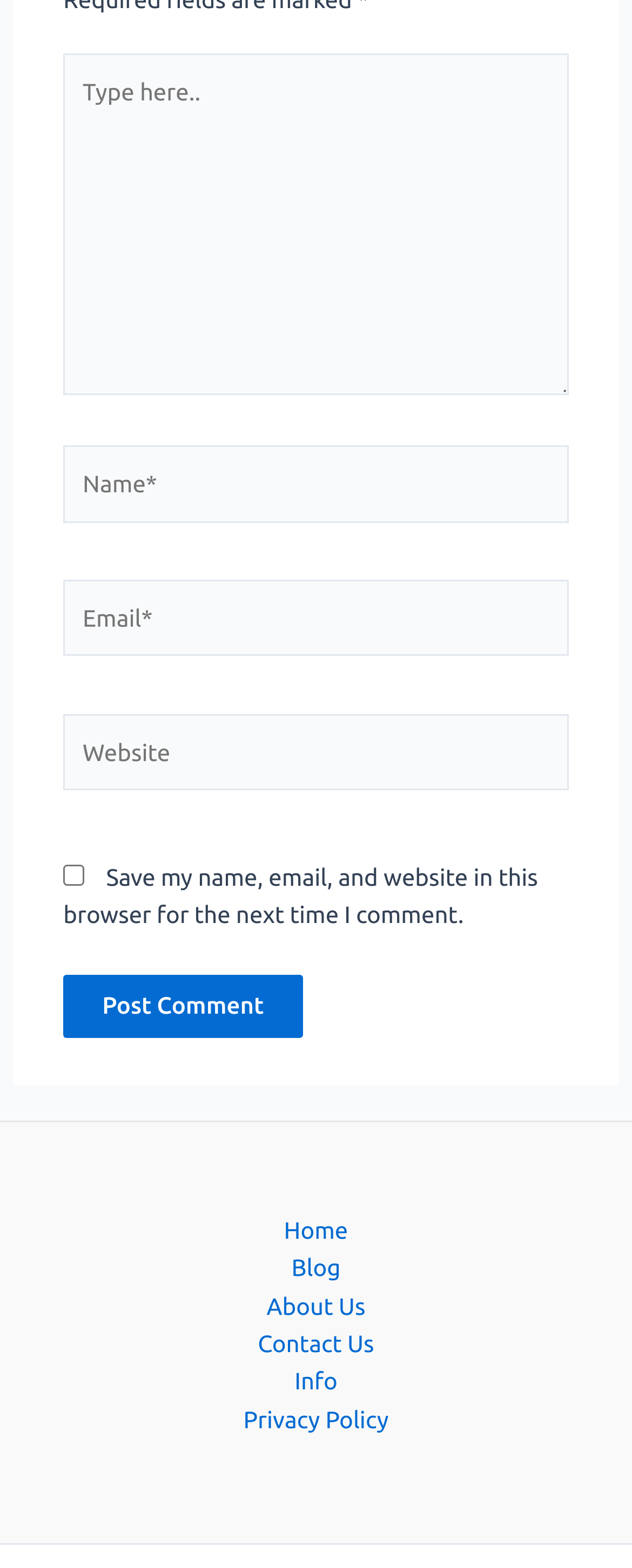Identify the bounding box coordinates of the area that should be clicked in order to complete the given instruction: "Enter your name". The bounding box coordinates should be four float numbers between 0 and 1, i.e., [left, top, right, bottom].

[0.1, 0.284, 0.9, 0.333]